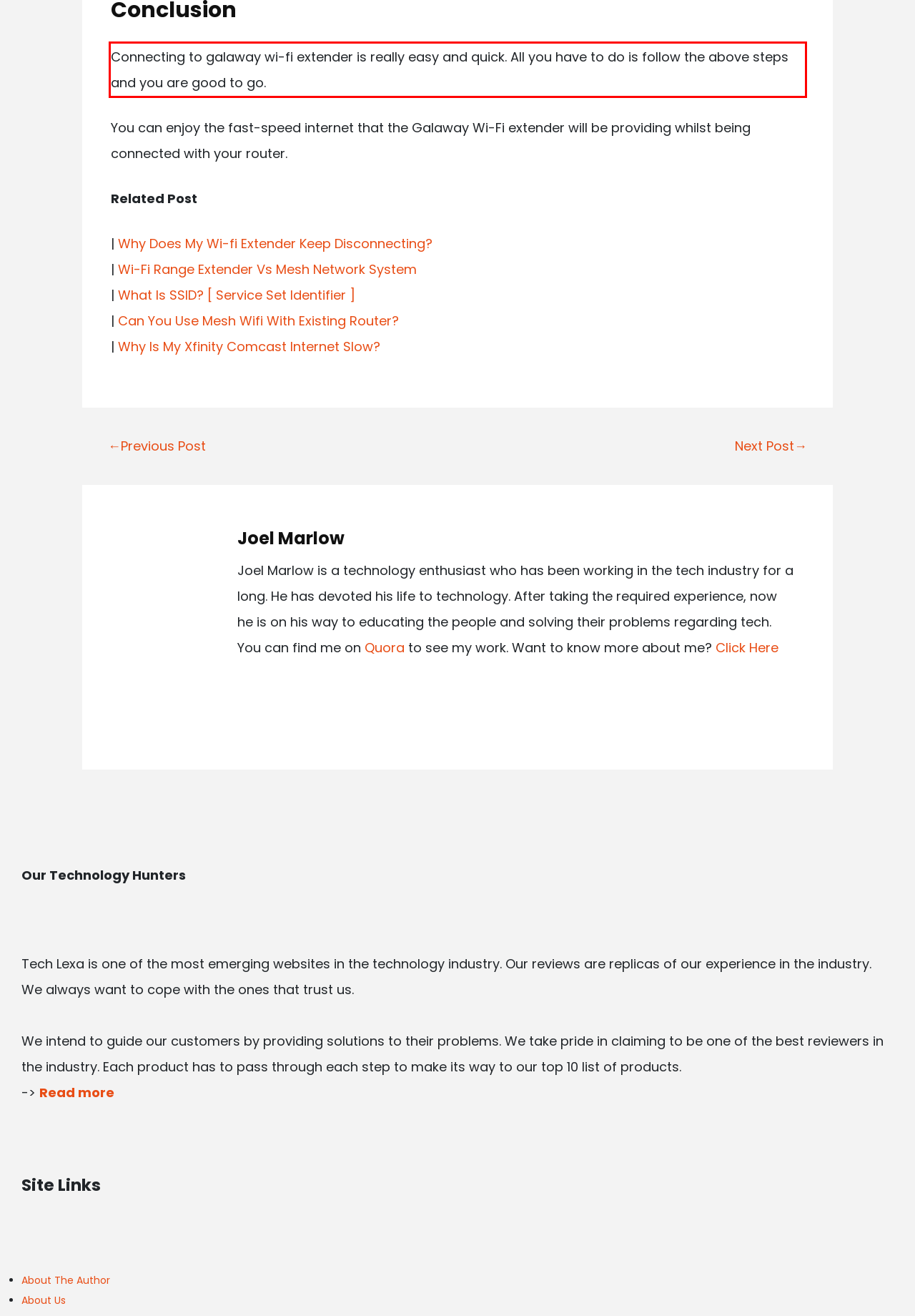Please use OCR to extract the text content from the red bounding box in the provided webpage screenshot.

Connecting to galaway wi-fi extender is really easy and quick. All you have to do is follow the above steps and you are good to go.